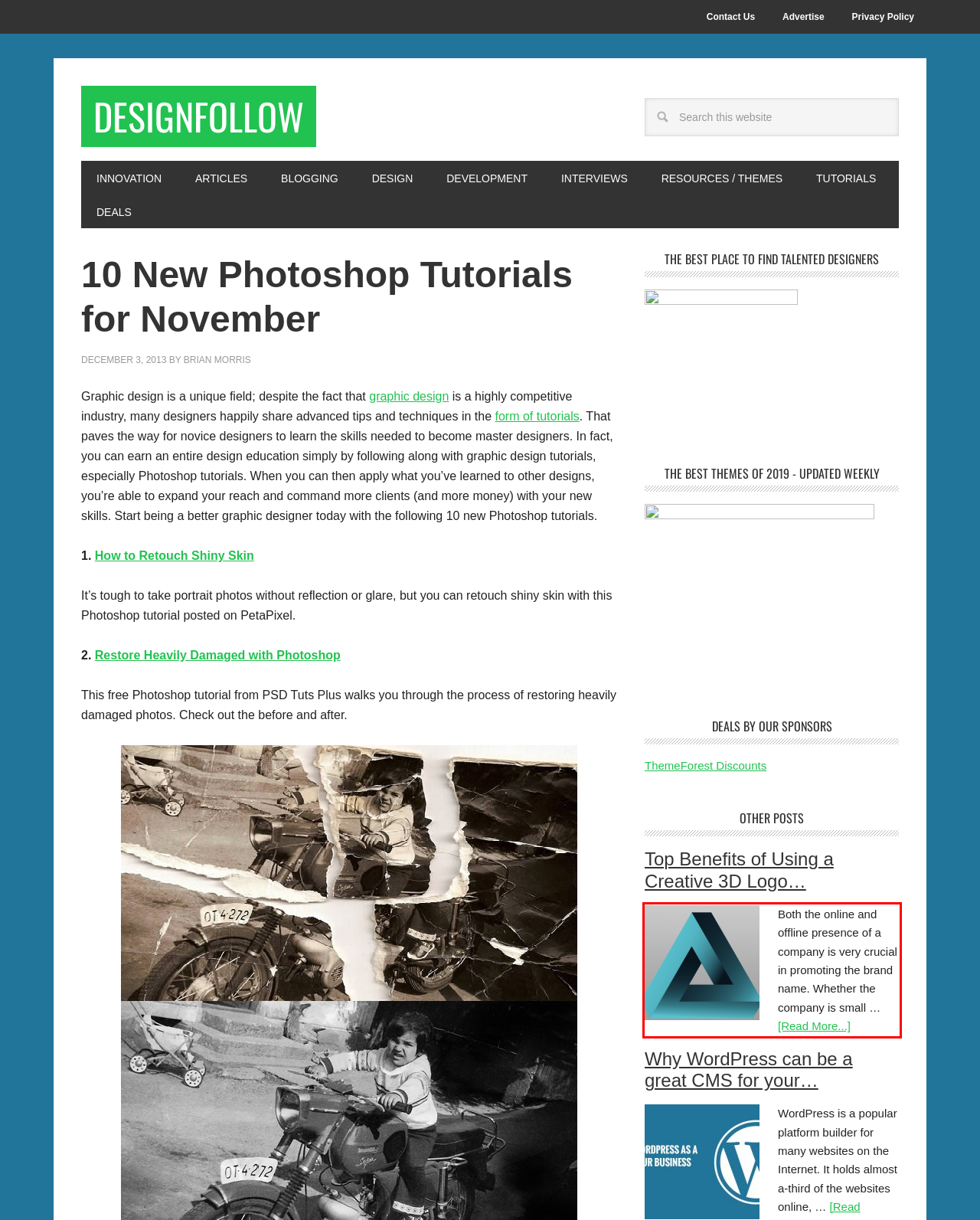View the screenshot of the webpage and identify the UI element surrounded by a red bounding box. Extract the text contained within this red bounding box.

Both the online and offline presence of a company is very crucial in promoting the brand name. Whether the company is small … [Read More...]